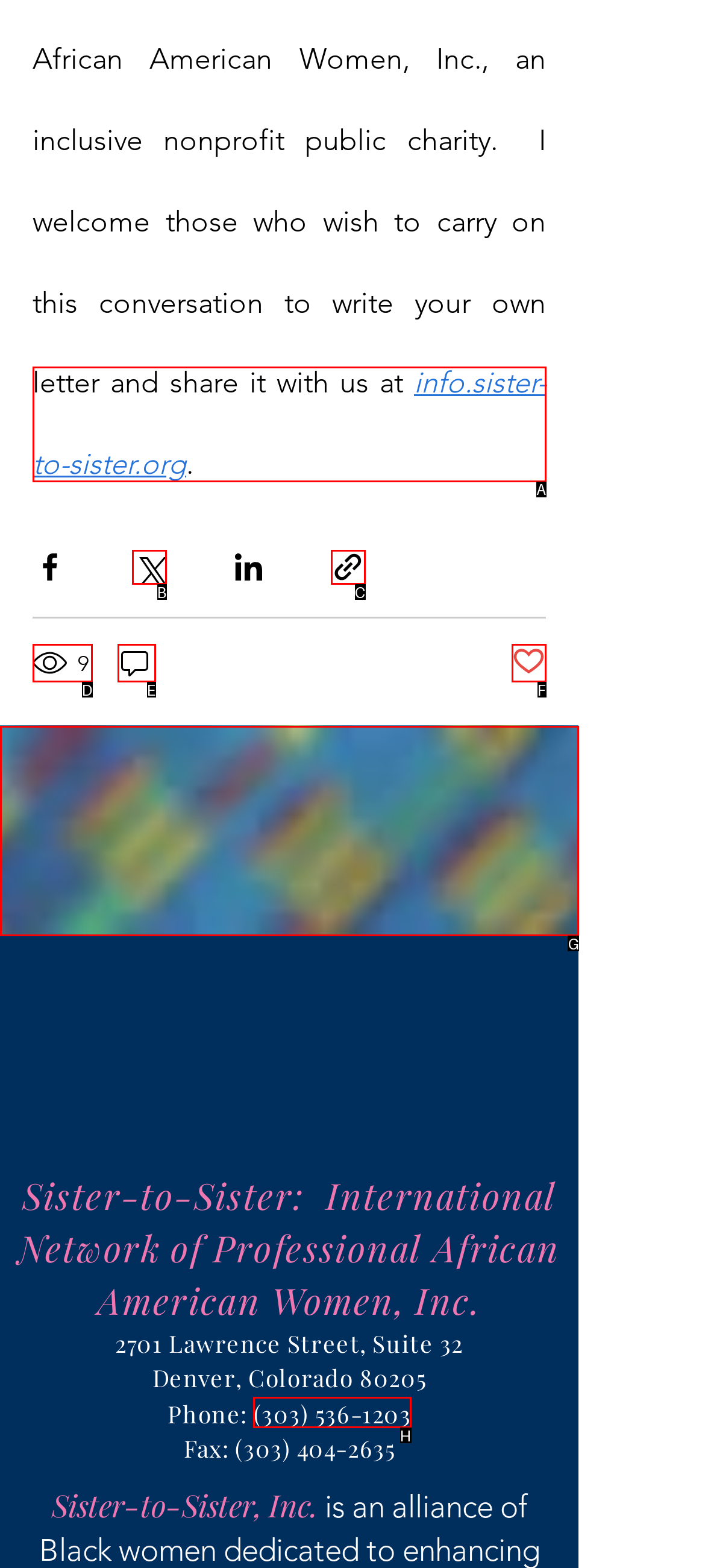Determine which HTML element to click to execute the following task: View image Answer with the letter of the selected option.

G